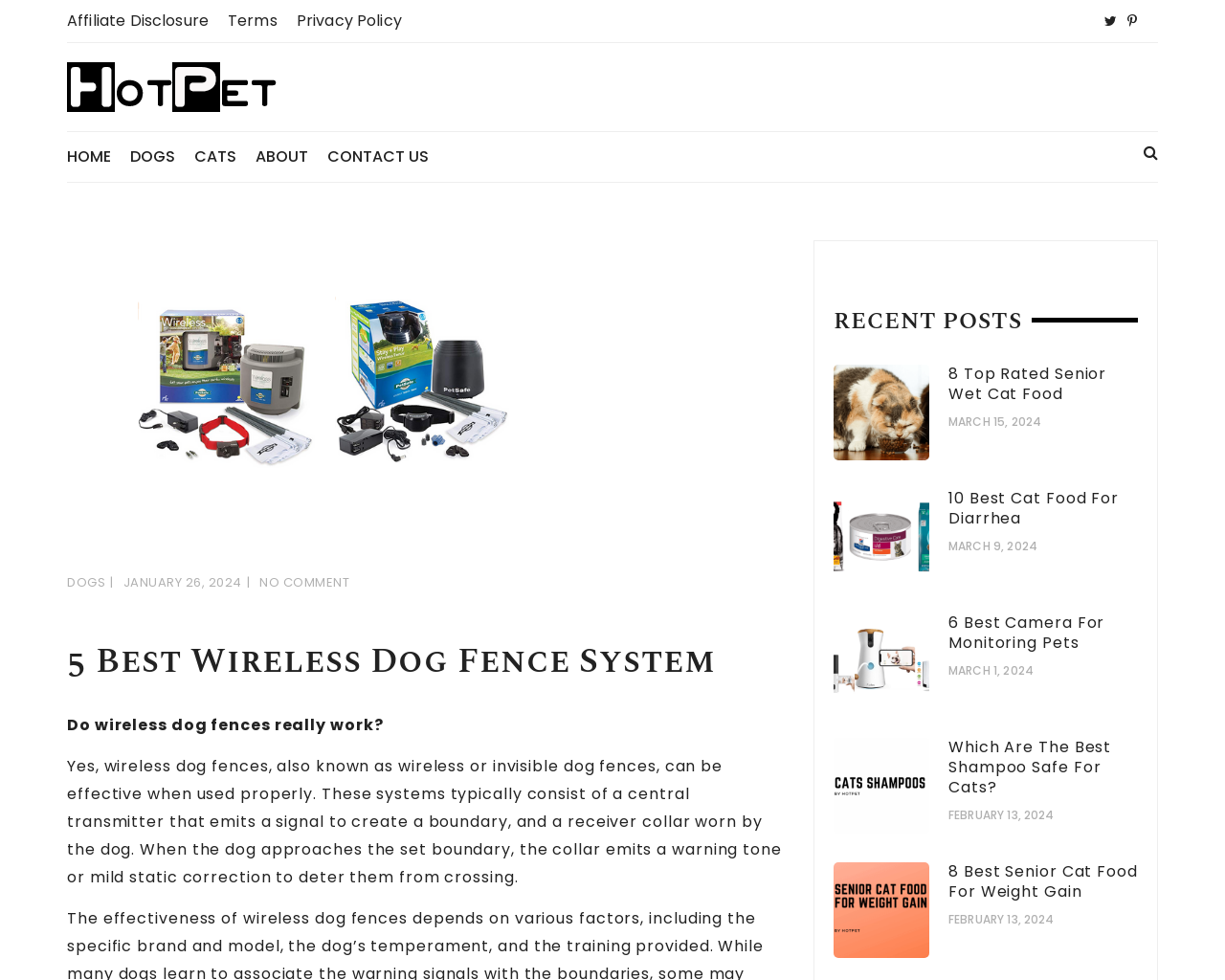Please give a short response to the question using one word or a phrase:
How many recent posts are listed on the webpage?

5